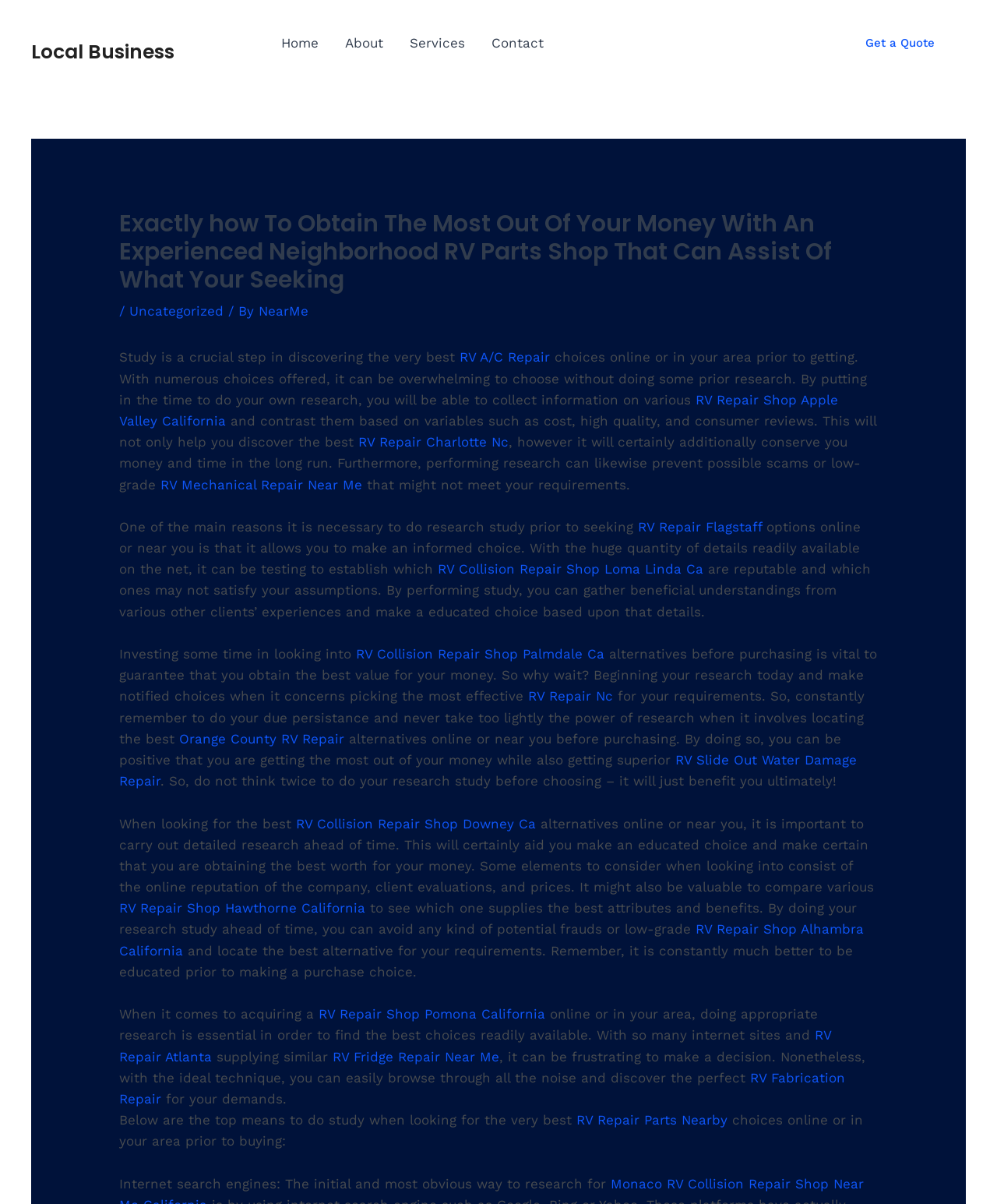Mark the bounding box of the element that matches the following description: "RV Mechanical Repair Near Me".

[0.161, 0.396, 0.364, 0.409]